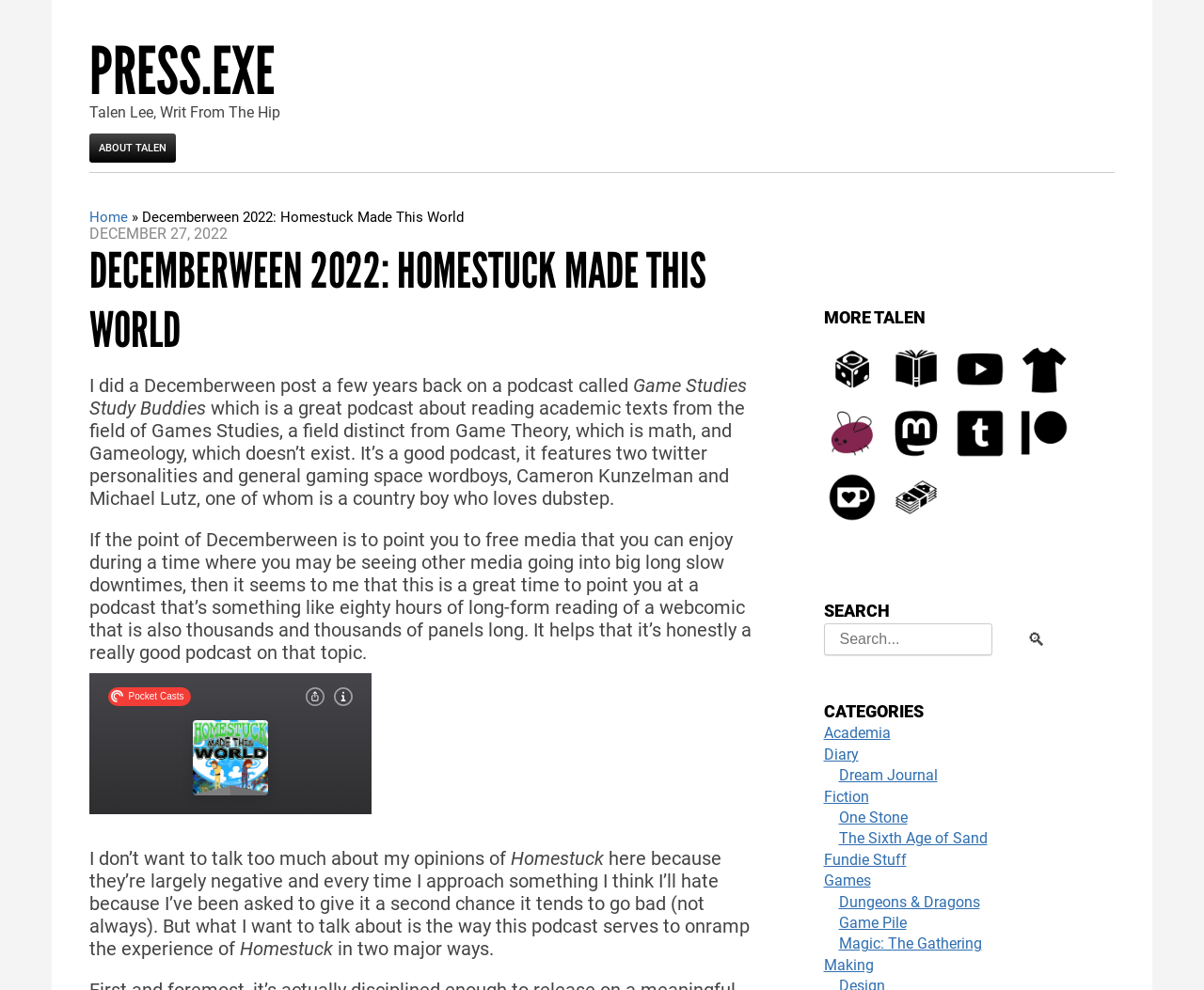Can you pinpoint the bounding box coordinates for the clickable element required for this instruction: "Click the 'Academia' category link"? The coordinates should be four float numbers between 0 and 1, i.e., [left, top, right, bottom].

[0.684, 0.732, 0.739, 0.75]